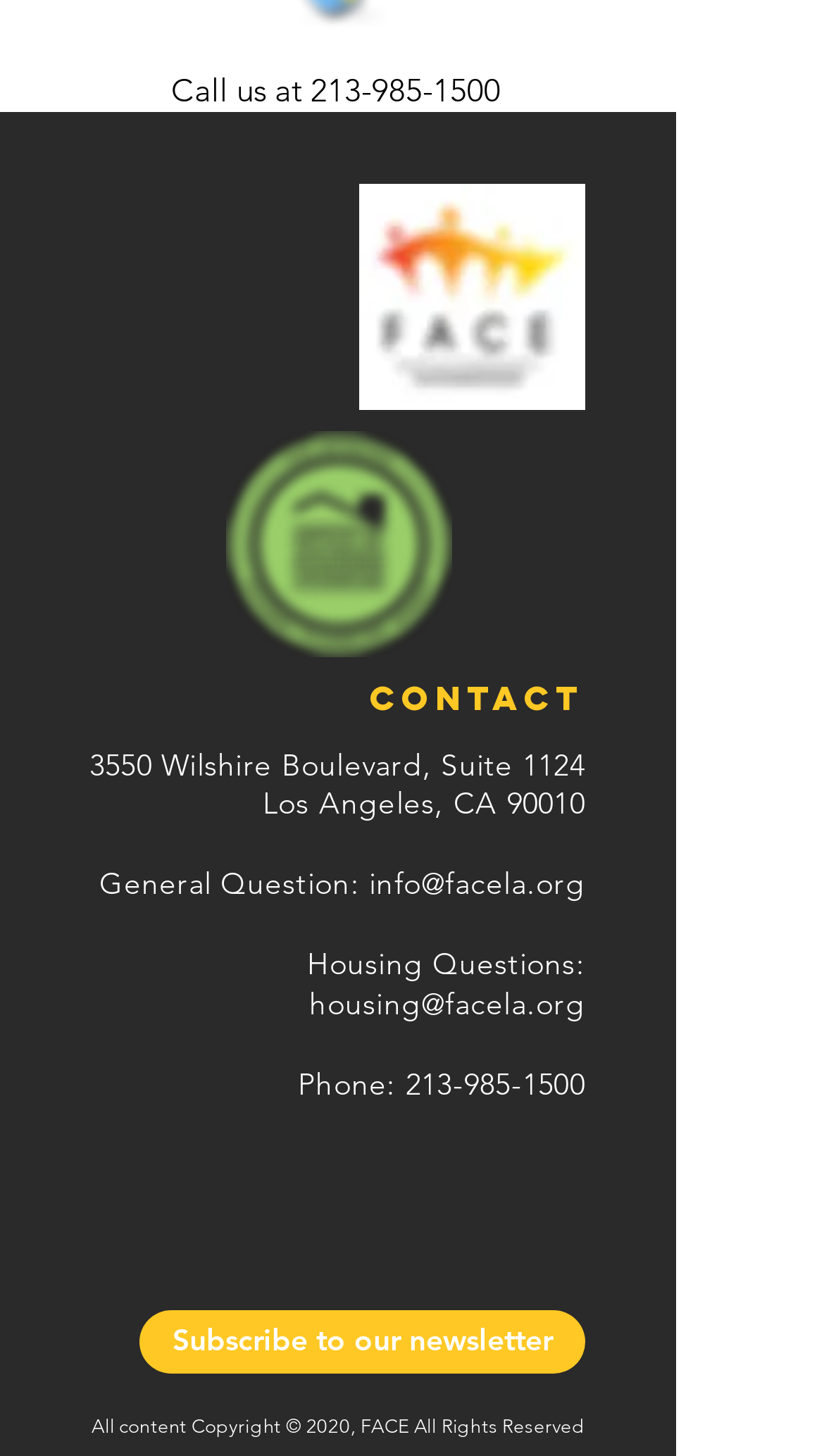Determine the bounding box coordinates for the area that needs to be clicked to fulfill this task: "Send an email to general question". The coordinates must be given as four float numbers between 0 and 1, i.e., [left, top, right, bottom].

[0.448, 0.594, 0.71, 0.62]